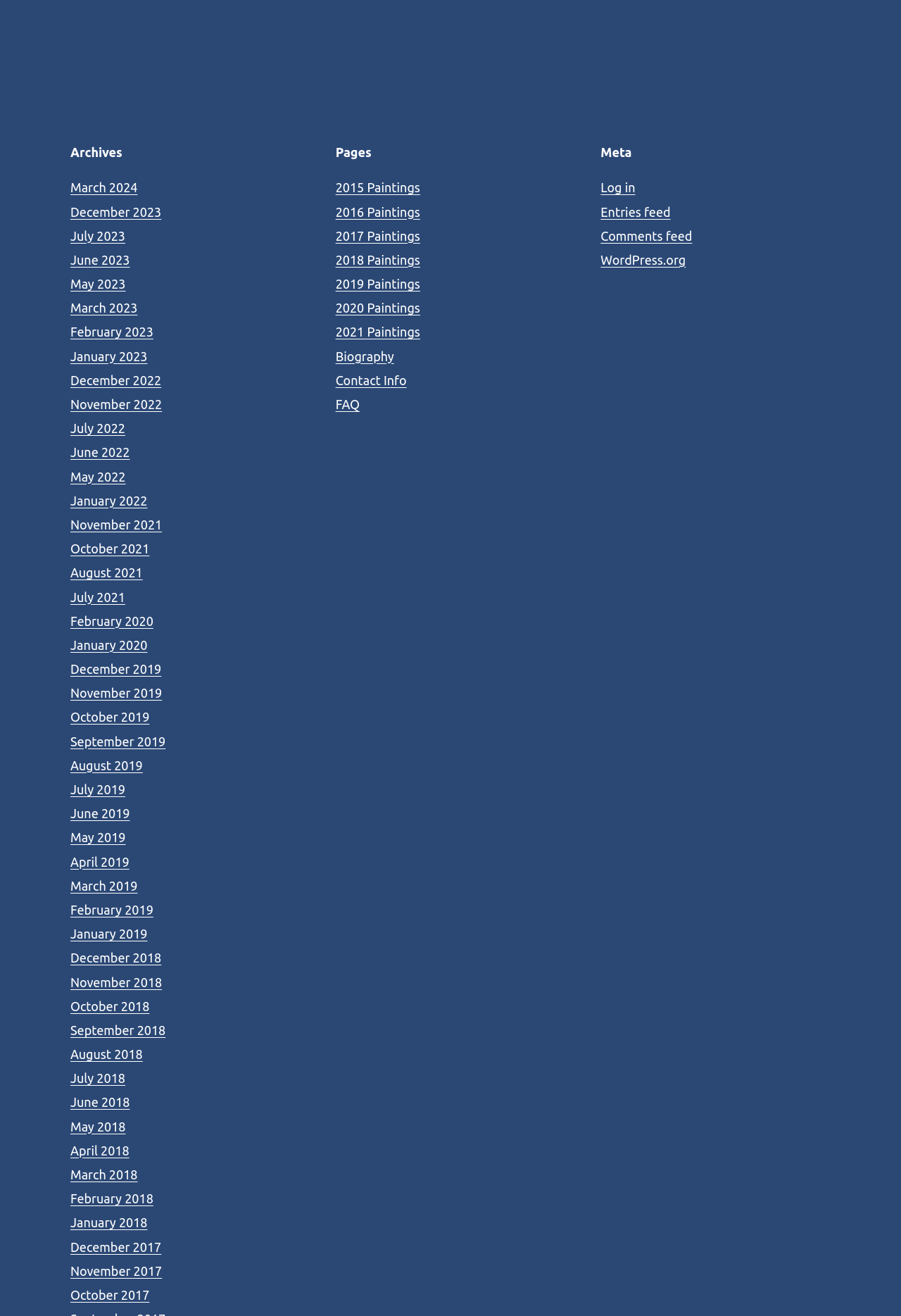What is the earliest year listed in the Archives section?
Use the screenshot to answer the question with a single word or phrase.

2017